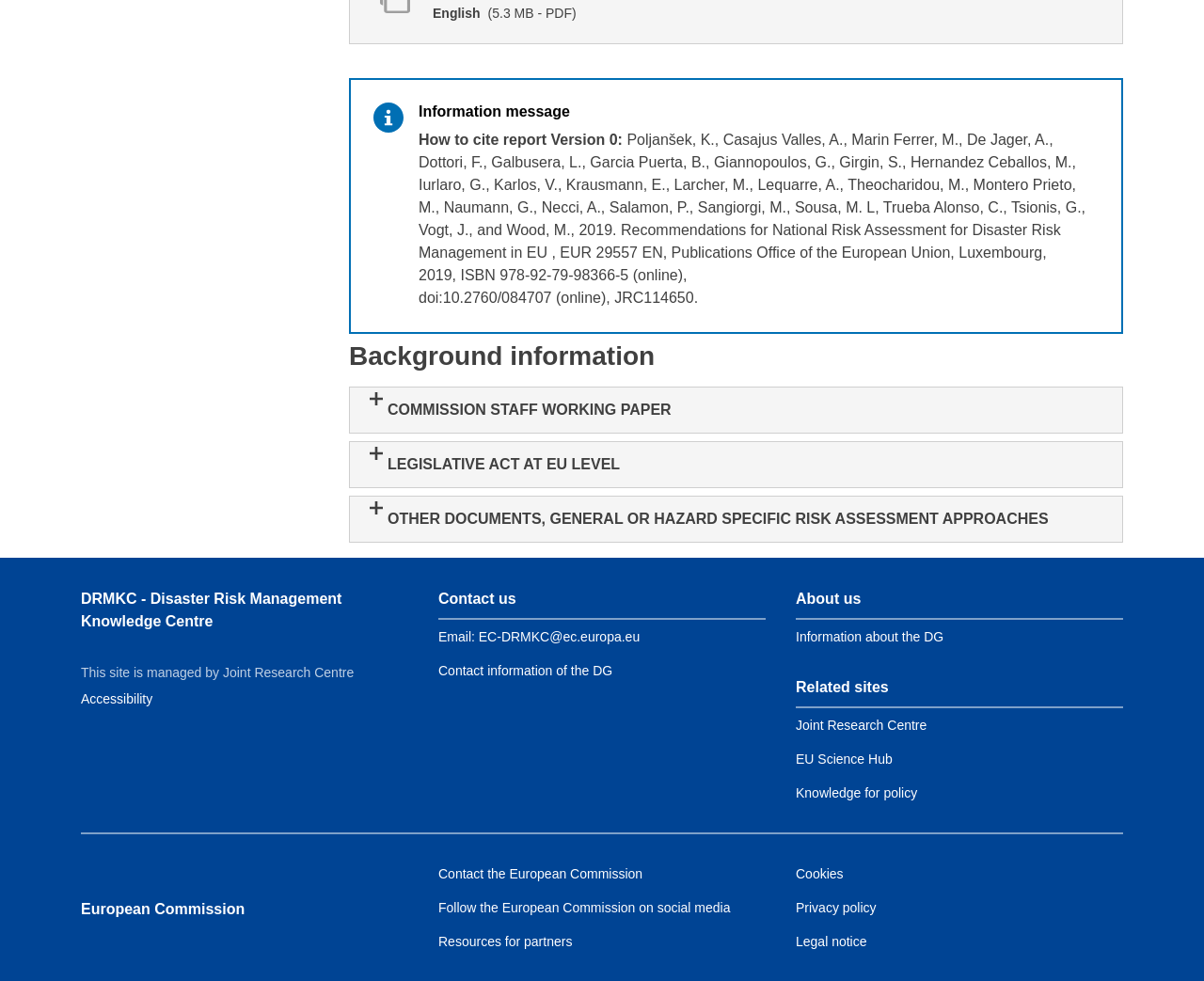Can you find the bounding box coordinates for the element that needs to be clicked to execute this instruction: "Click the 'Link to Related link 1' link"? The coordinates should be given as four float numbers between 0 and 1, i.e., [left, top, right, bottom].

[0.661, 0.732, 0.77, 0.747]